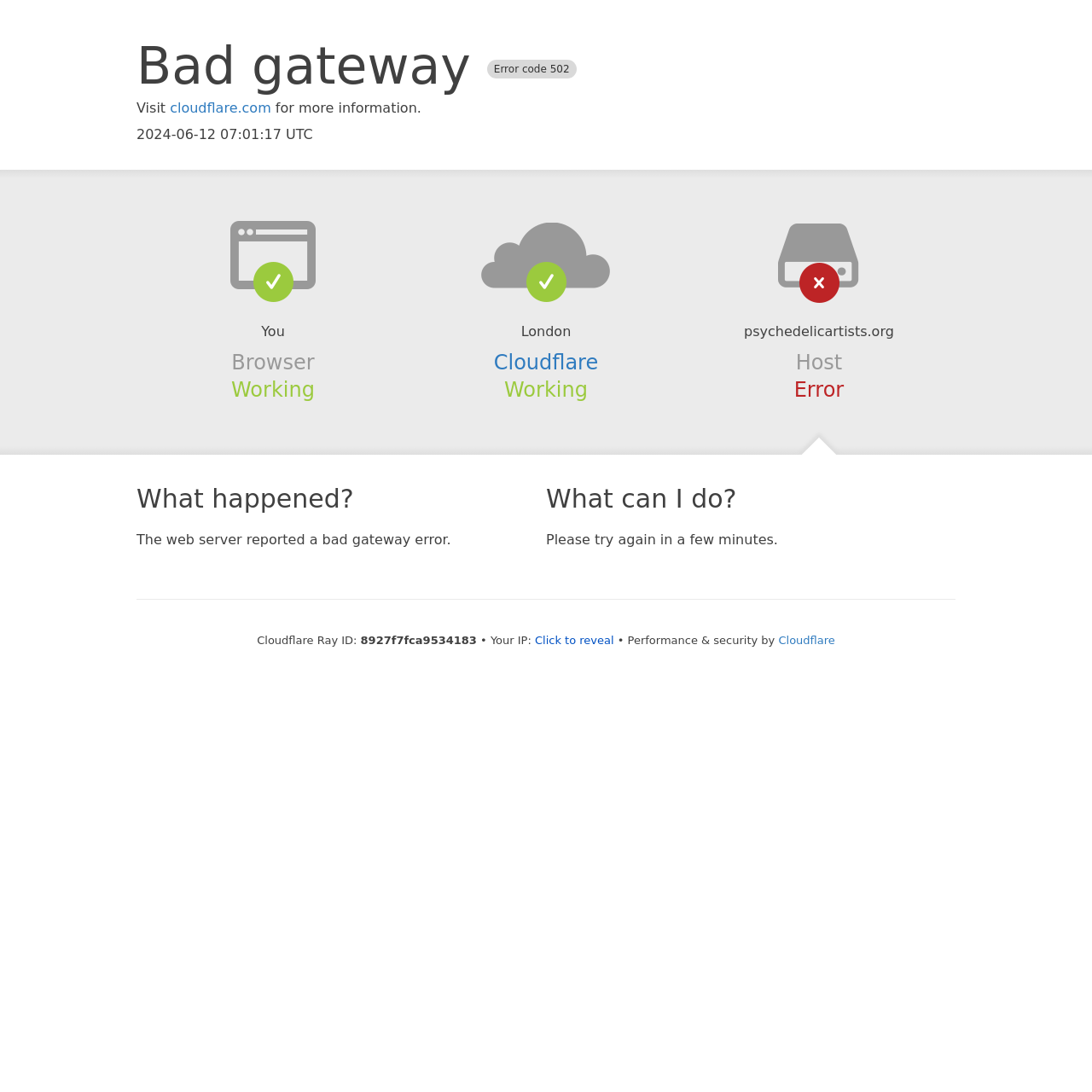What is the recommended action?
Carefully analyze the image and provide a thorough answer to the question.

The webpage suggests trying again in a few minutes, as stated in the section 'What can I do?' which provides guidance on how to resolve the error.